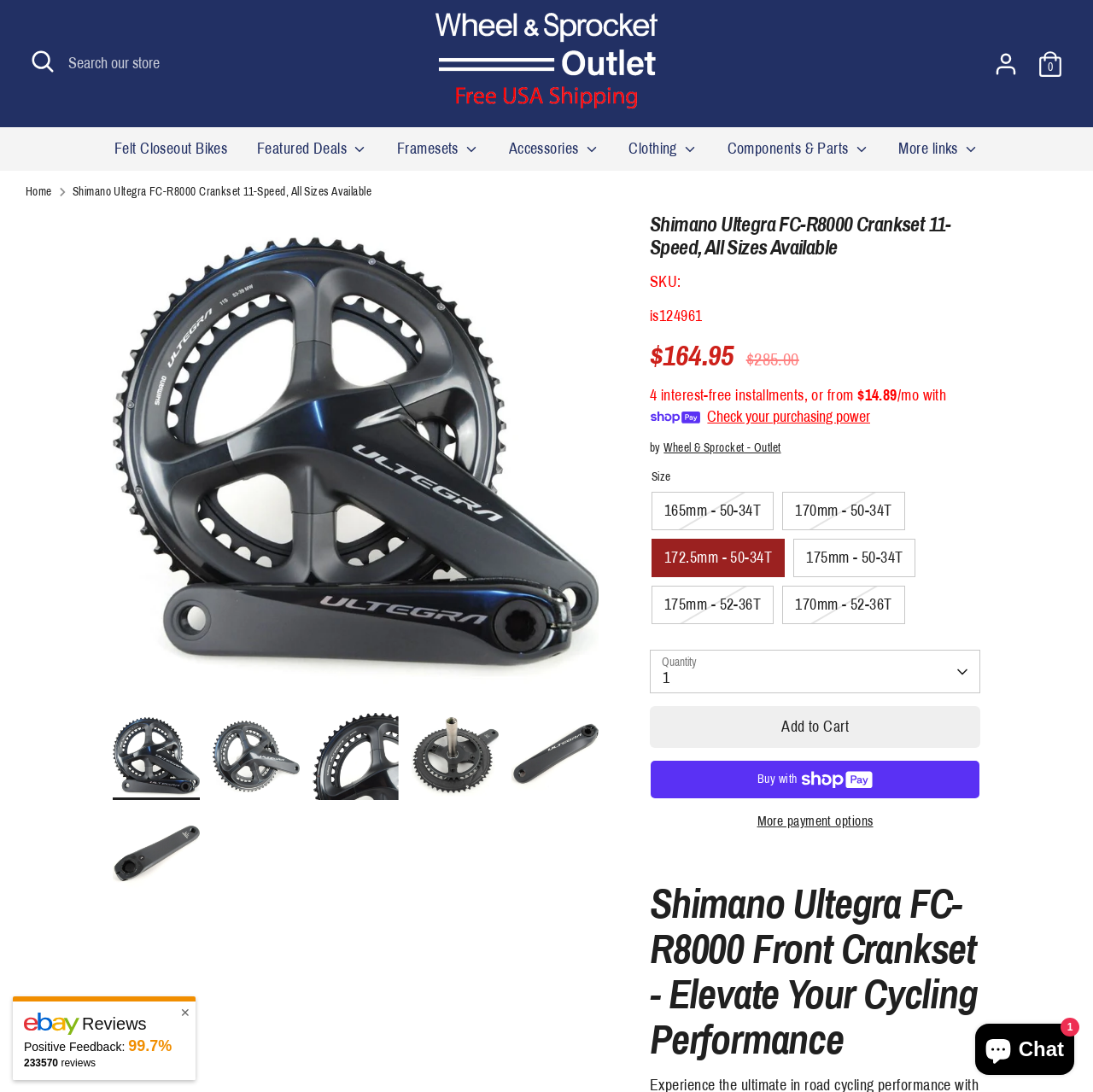Highlight the bounding box of the UI element that corresponds to this description: "Wheel & Sprocket - Outlet".

[0.098, 0.952, 0.205, 0.963]